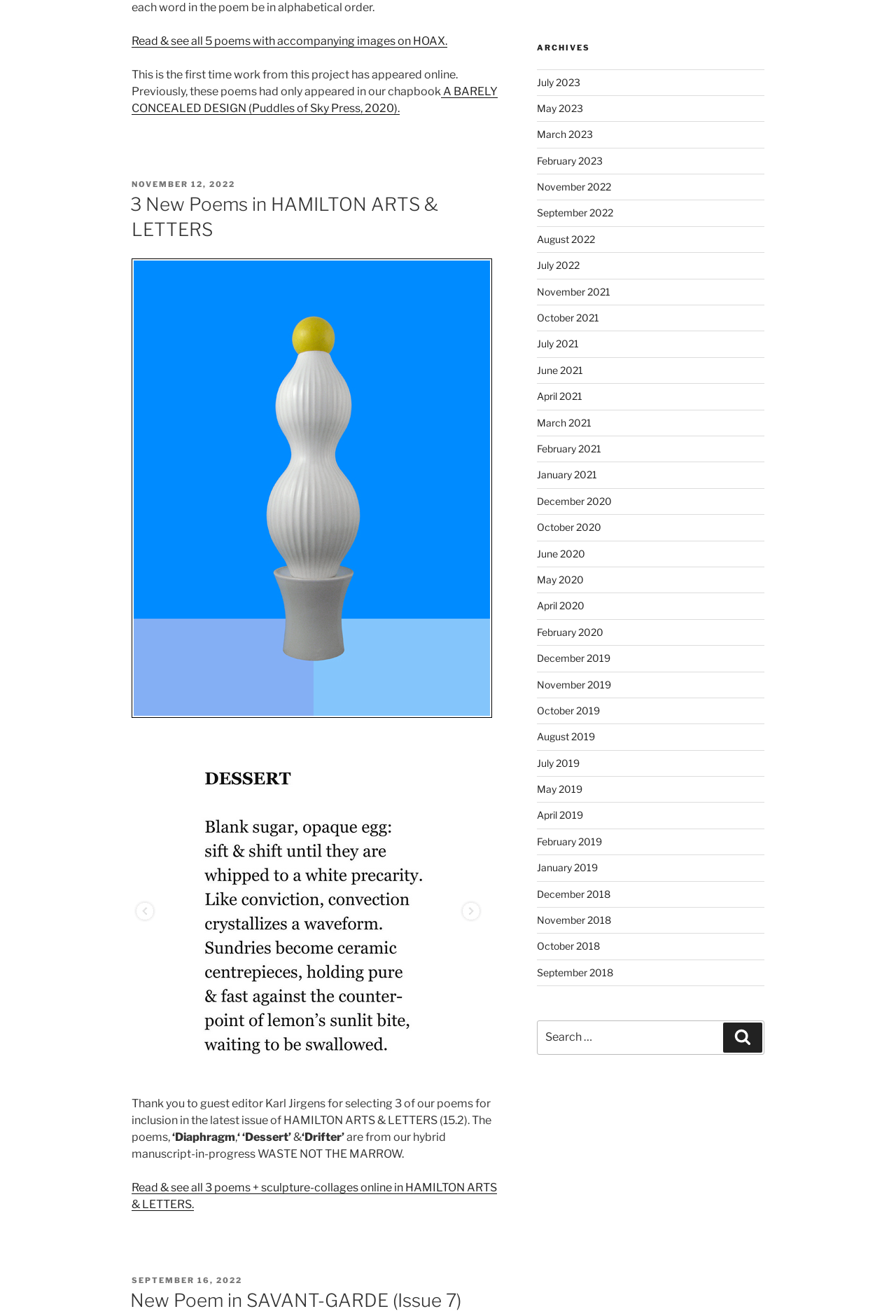Please specify the bounding box coordinates of the area that should be clicked to accomplish the following instruction: "Visit the Rainier Foothills Wellness Foundation website". The coordinates should consist of four float numbers between 0 and 1, i.e., [left, top, right, bottom].

None